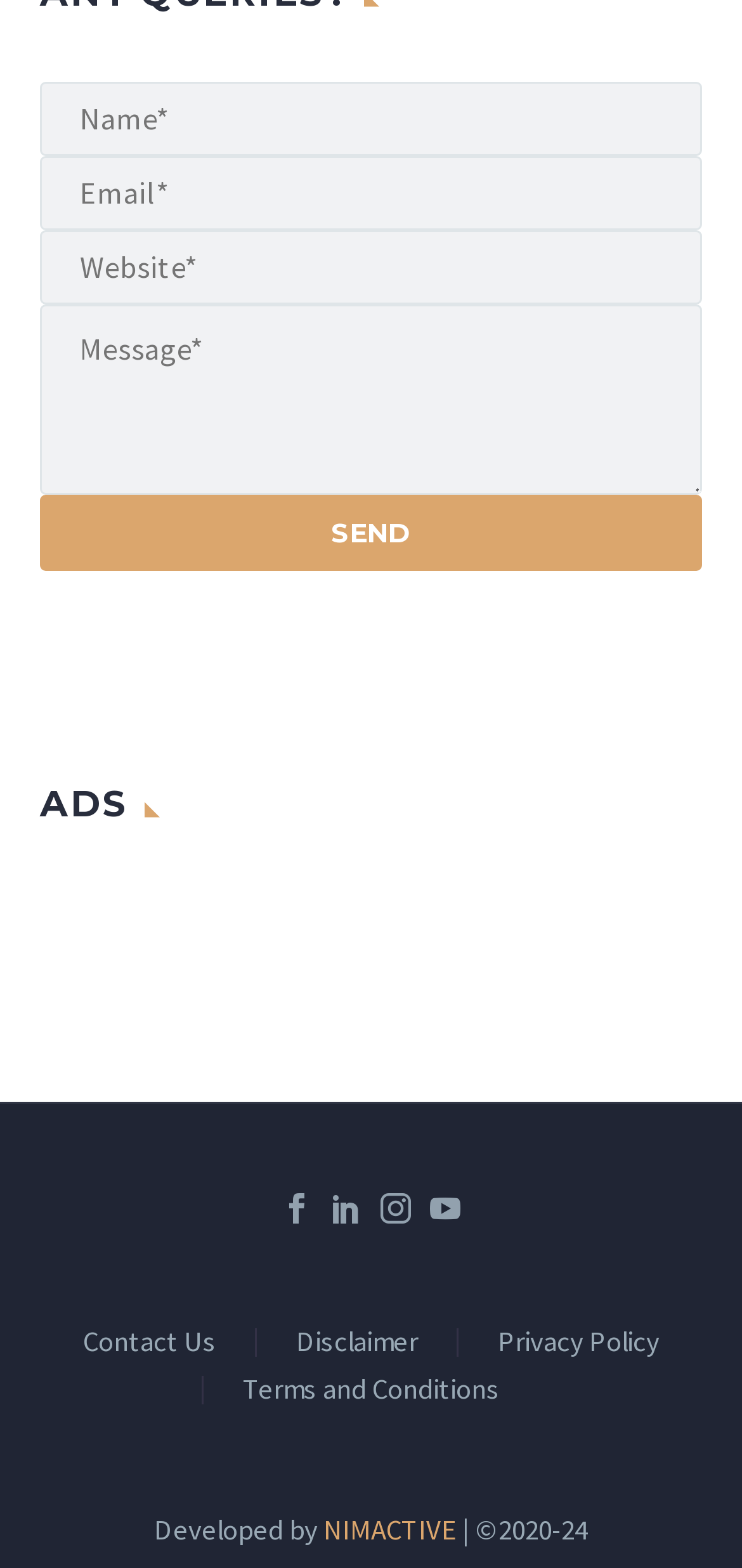Examine the image and give a thorough answer to the following question:
What is the purpose of the form?

The form is located at the top of the webpage, and it contains fields for name, email, website, and message, along with a send button. This suggests that the purpose of the form is to allow users to contact the website owner or administrator.